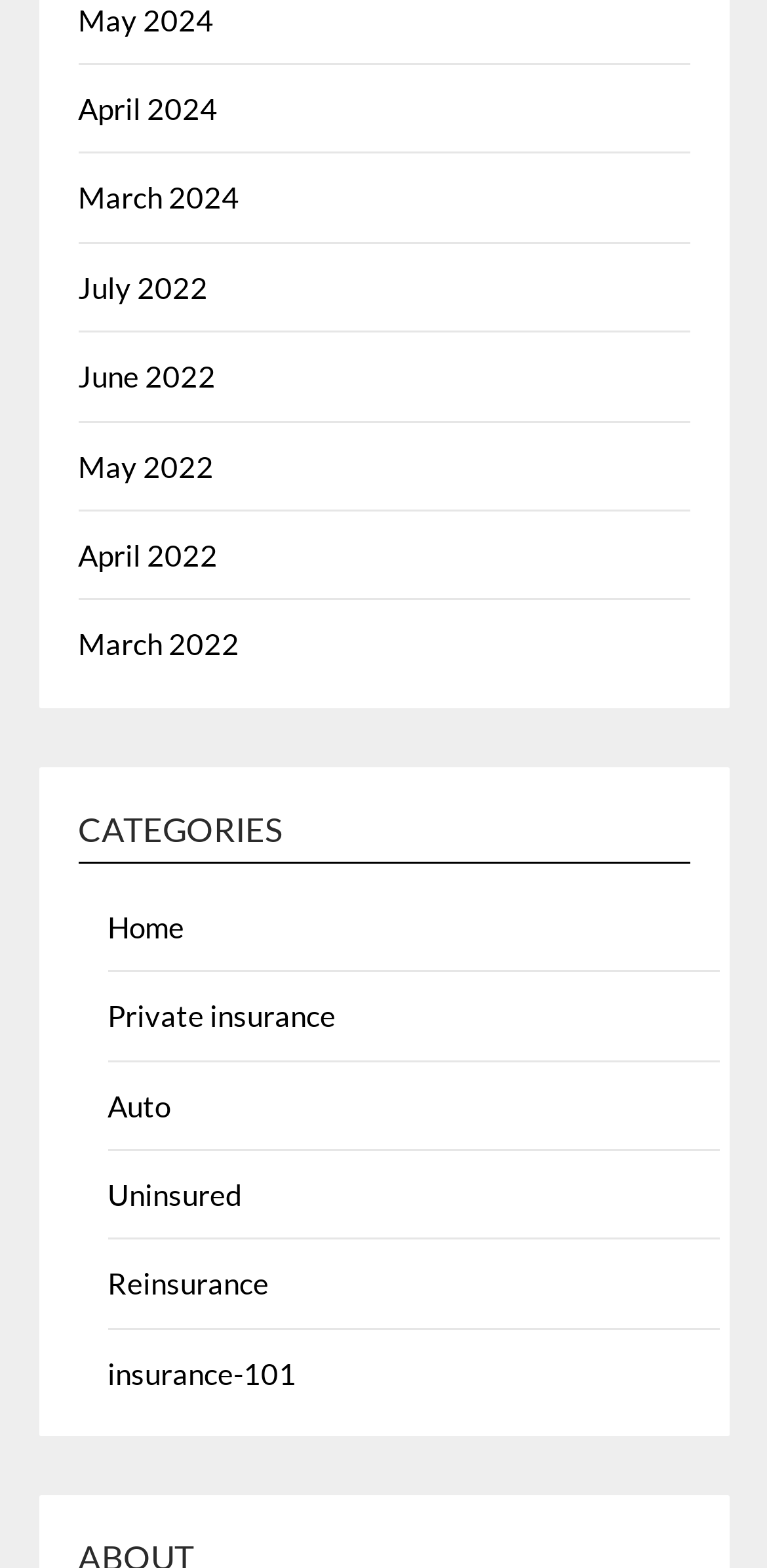Locate the bounding box of the UI element described in the following text: "Uninsured".

[0.14, 0.75, 0.314, 0.773]